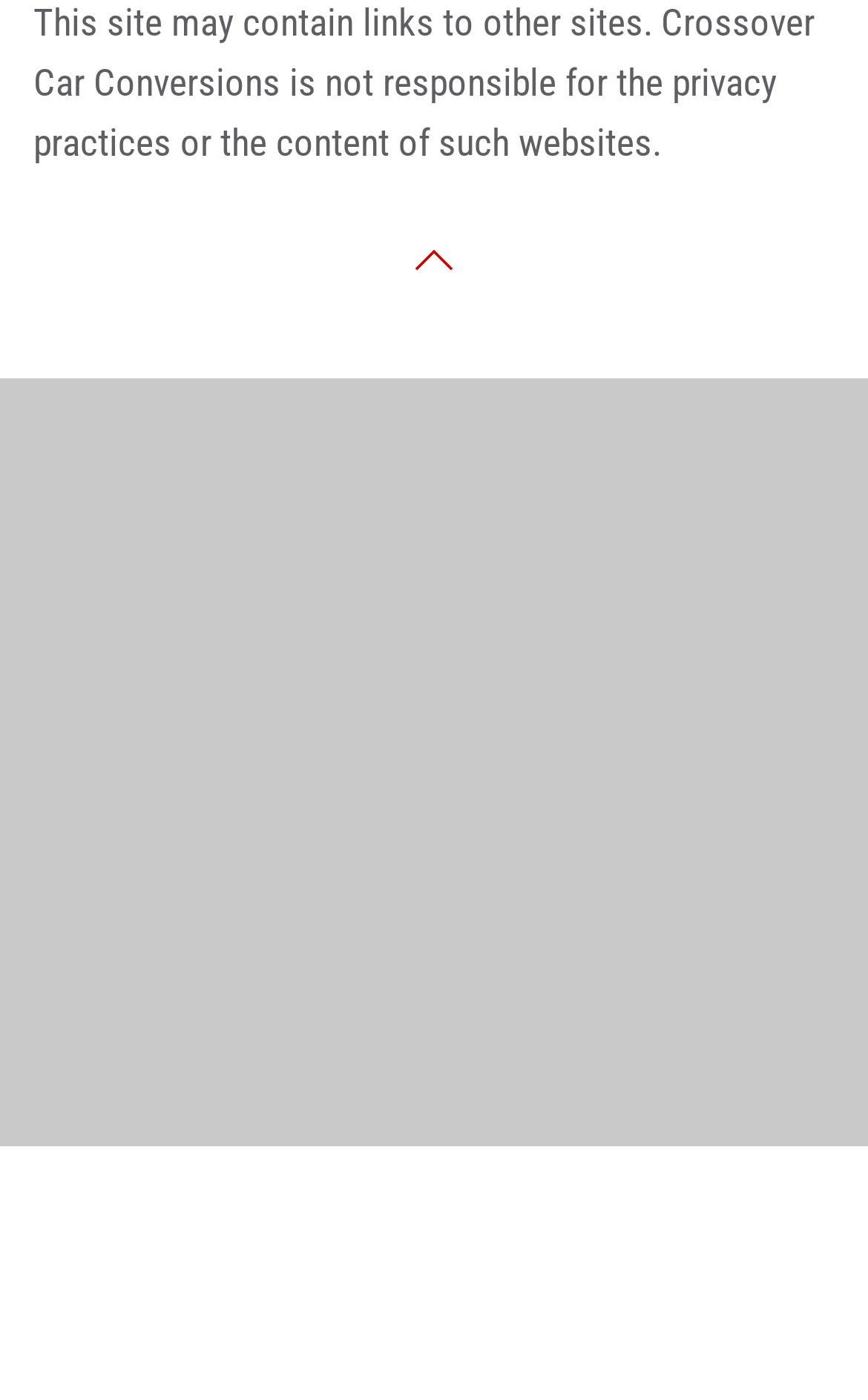Based on the image, please respond to the question with as much detail as possible:
What is the name of the website designer?

The name of the website designer can be found in the link element at the bottom of the page, which states 'Website design by Red Bolt Visual Communication'.